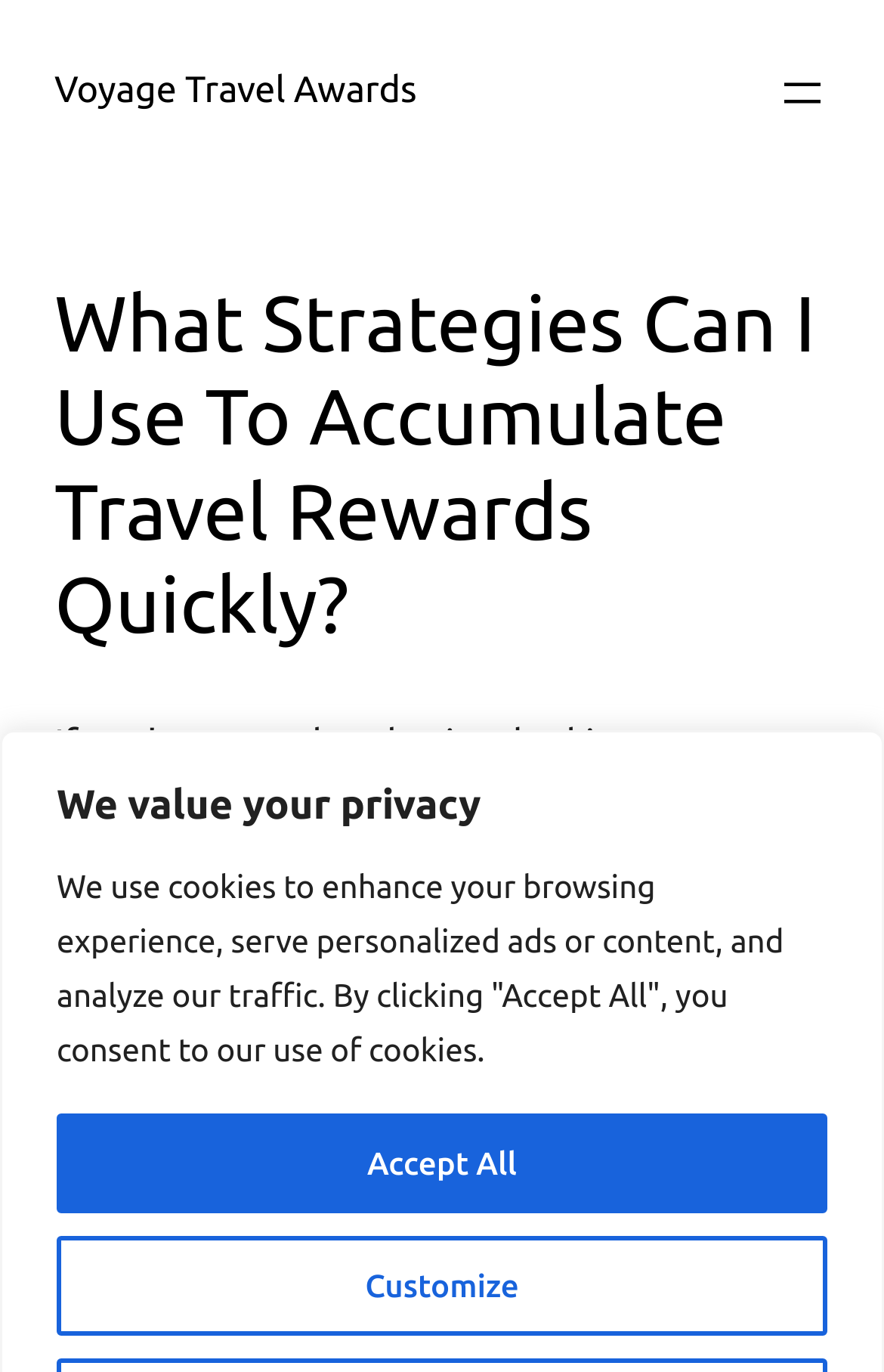Analyze and describe the webpage in a detailed narrative.

The webpage is about accumulating travel rewards quickly, with a focus on strategies for earning dream vacations. At the top left of the page, there is a heading that reads "We value your privacy". Below this, there are two buttons, "Customize" and "Accept All", positioned side by side. 

On the top right, there is a link to "Voyage Travel Awards" and a button to "Open menu", which has a popup dialog. 

The main content of the page starts with a heading that asks "What Strategies Can I Use To Accumulate Travel Rewards Quickly?" This is followed by a paragraph of text that introduces the topic, explaining that the article will provide tips and tricks for earning travel rewards, including signing up for travel credit cards and maximizing spending.